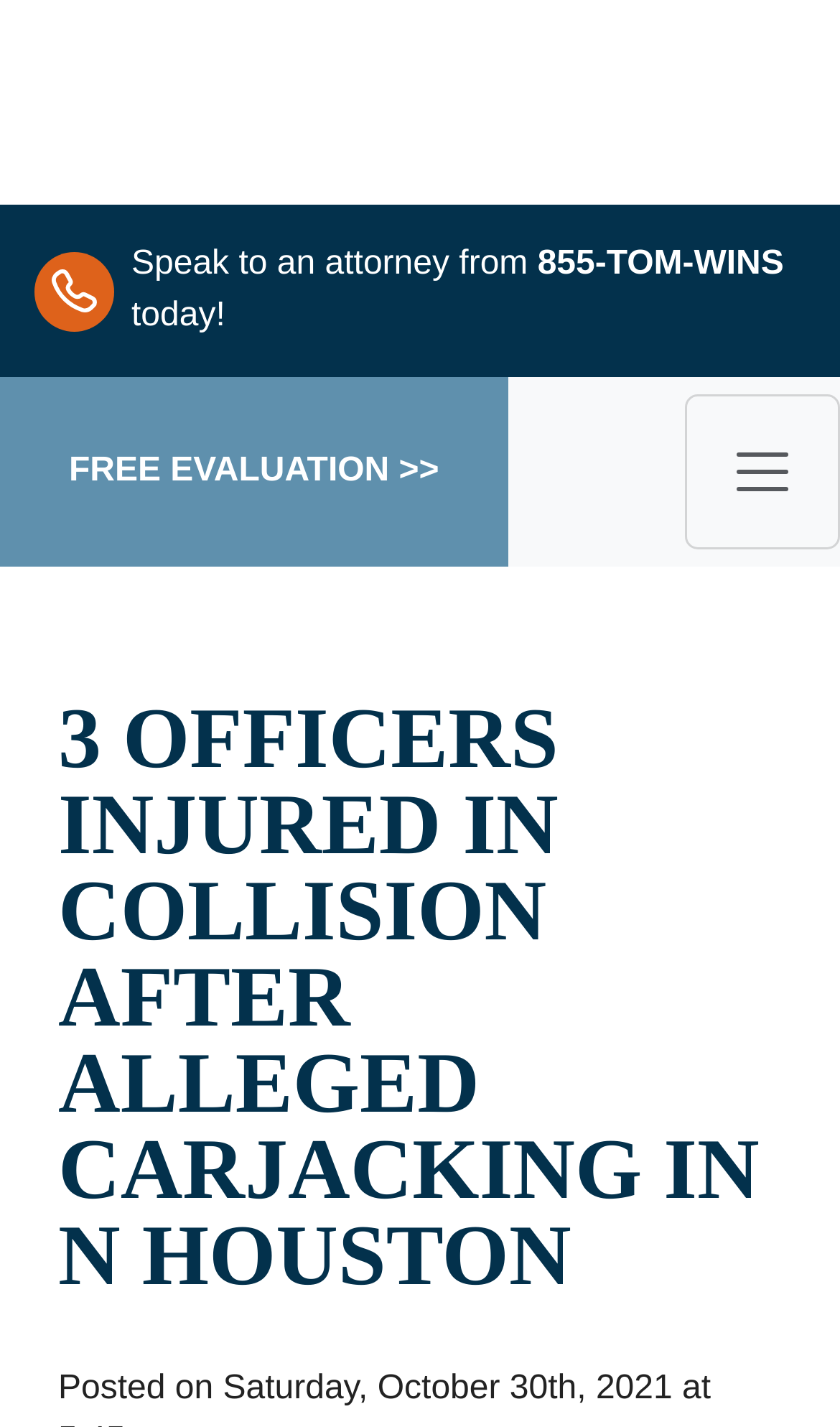Generate a detailed explanation of the webpage's features and information.

The webpage appears to be a news article or a blog post about a recent incident in north Houston. At the top left of the page, there is a logo of "Attorney Tom" accompanied by an image. Below the logo, there is a call-to-action section with a prompt to "Speak to an attorney from" and a phone number "855-TOM-WINS" to contact. The text "today!" is placed adjacent to the phone number.

On the top right side of the page, there is a navigation button labeled "Toggle navigation" which, when expanded, controls the navigation bar. Next to the navigation button, there is a prominent link "FREE EVALUATION >>" that likely leads to a page for requesting a free evaluation.

The main content of the page is a news article with a heading that reads "3 OFFICERS INJURED IN COLLISION AFTER ALLEGED CARJACKING IN N HOUSTON", which takes up a significant portion of the page. There is also a small, unidentified image on the top left side of the page, but its purpose is unclear.